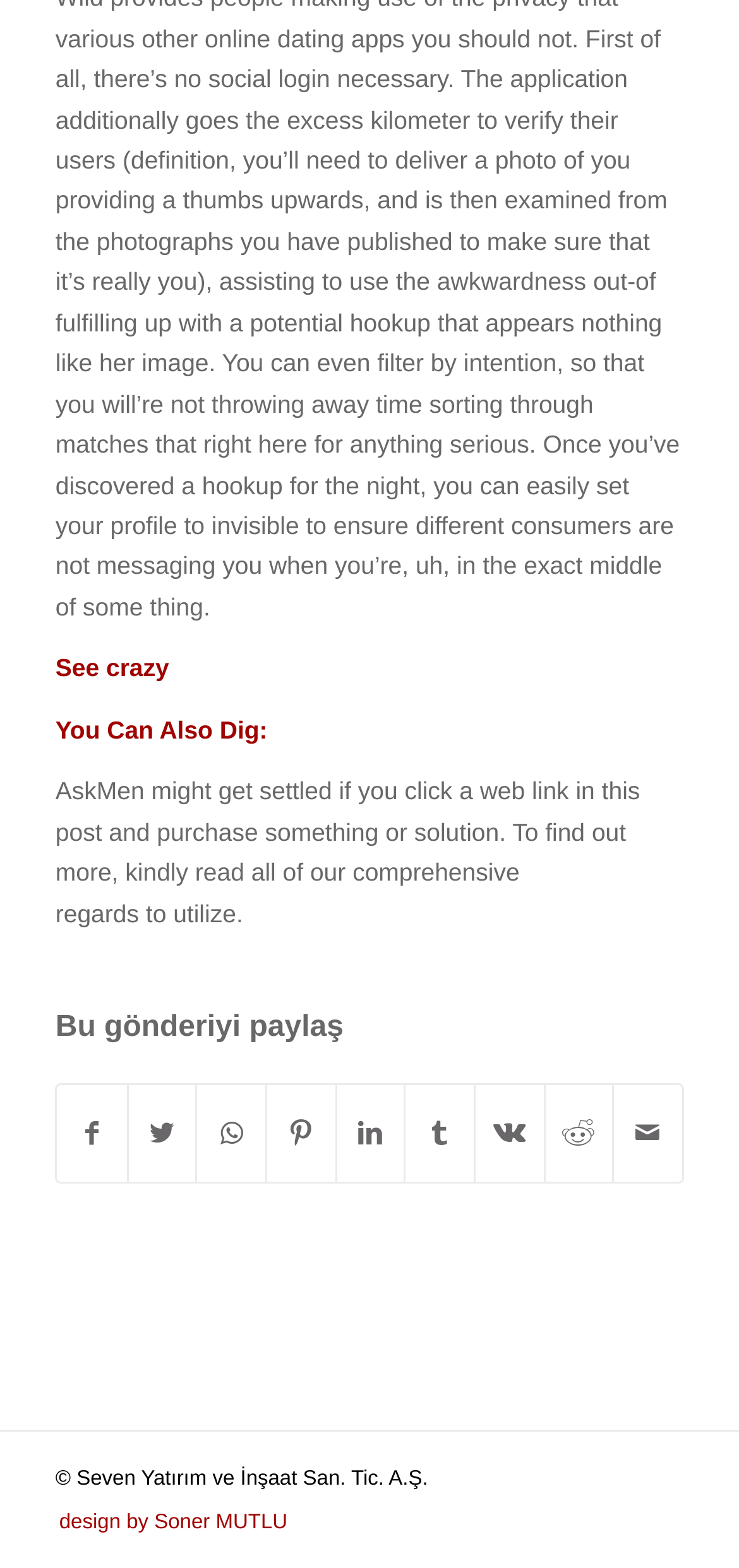Find the bounding box coordinates for the element that must be clicked to complete the instruction: "Check the copyright information". The coordinates should be four float numbers between 0 and 1, indicated as [left, top, right, bottom].

[0.075, 0.936, 0.579, 0.951]